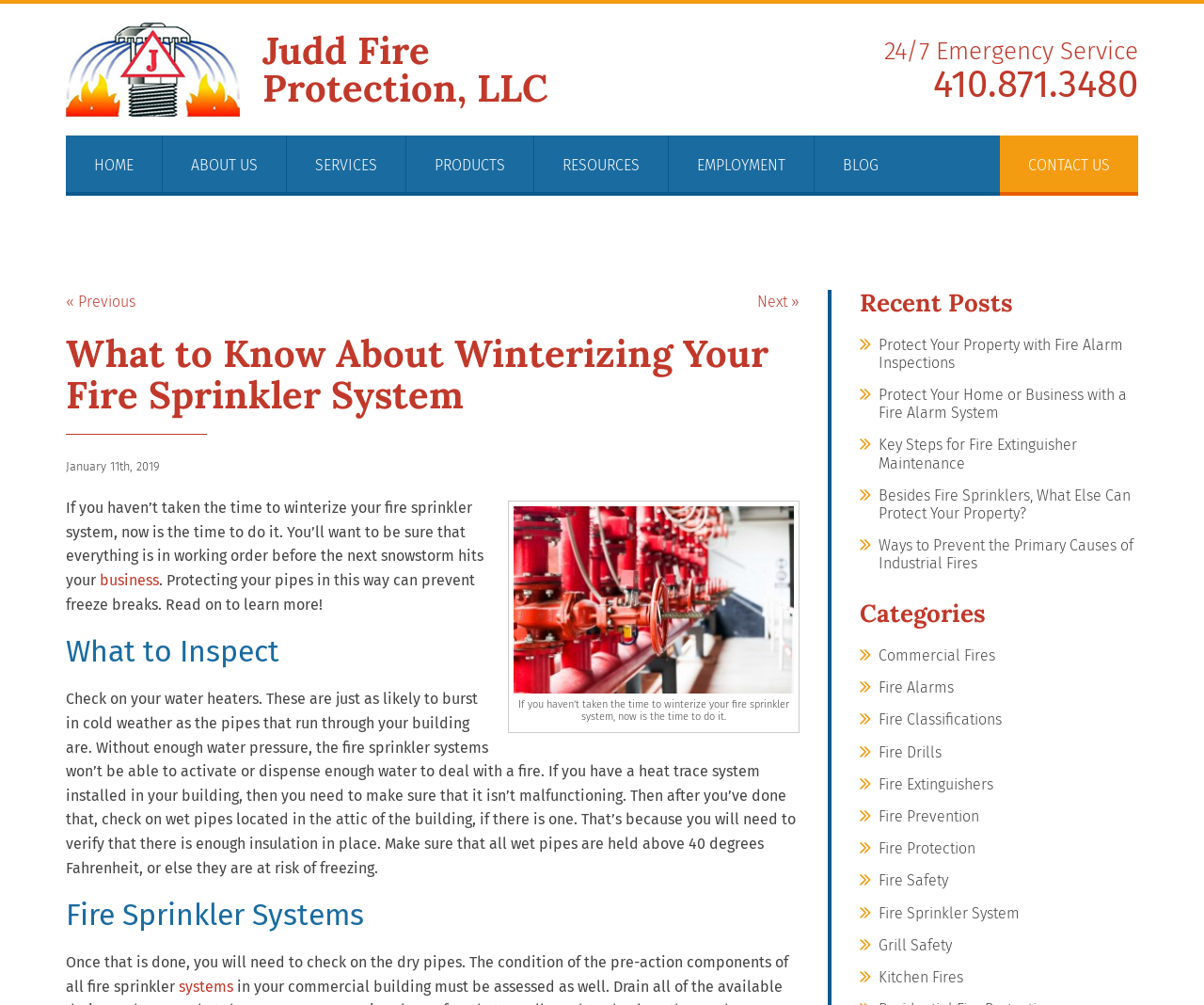Locate the bounding box coordinates of the element that should be clicked to fulfill the instruction: "Read the article 'What to Know About Winterizing Your Fire Sprinkler System'".

[0.055, 0.331, 0.664, 0.432]